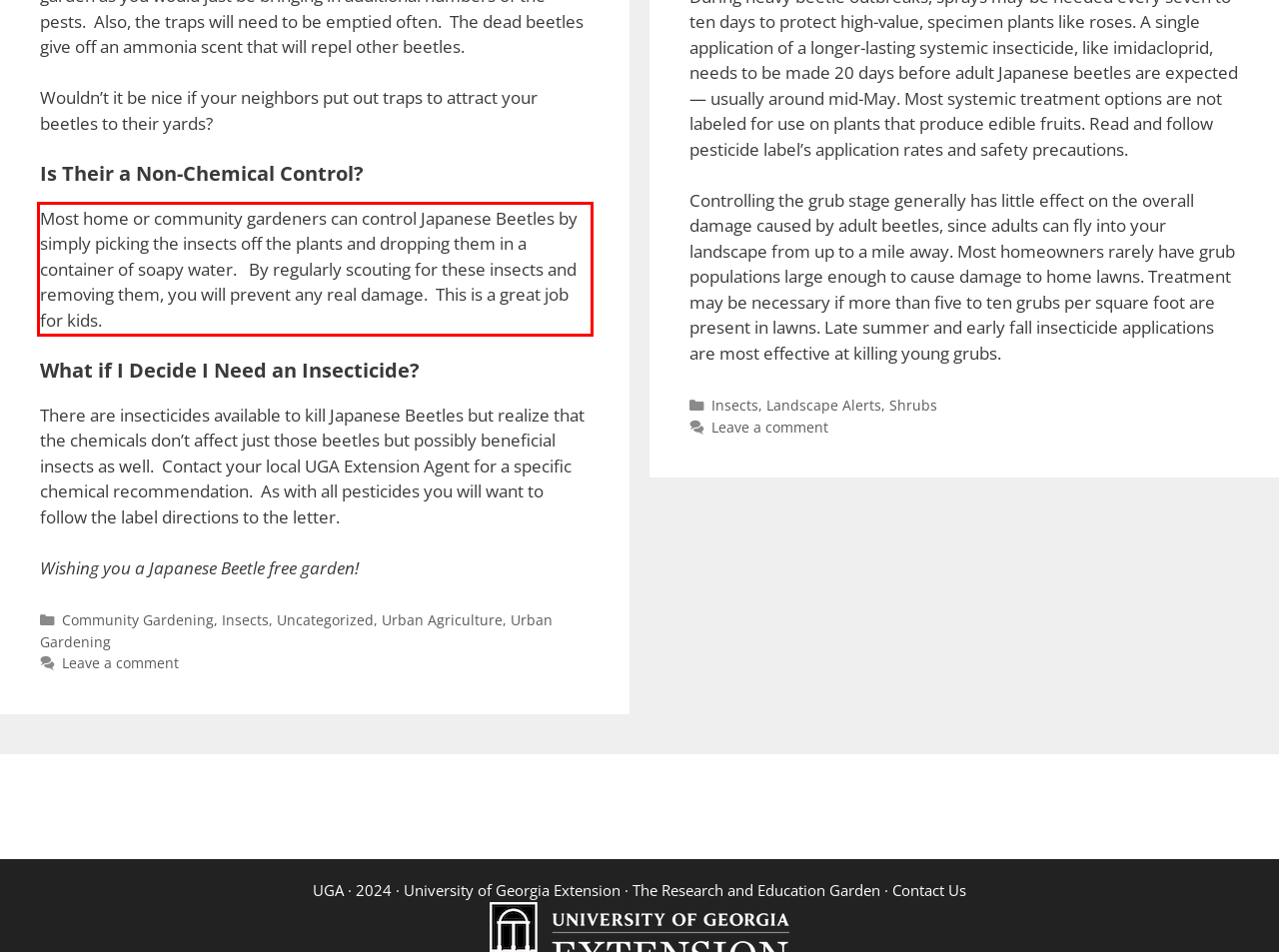Extract and provide the text found inside the red rectangle in the screenshot of the webpage.

Most home or community gardeners can control Japanese Beetles by simply picking the insects off the plants and dropping them in a container of soapy water. By regularly scouting for these insects and removing them, you will prevent any real damage. This is a great job for kids.